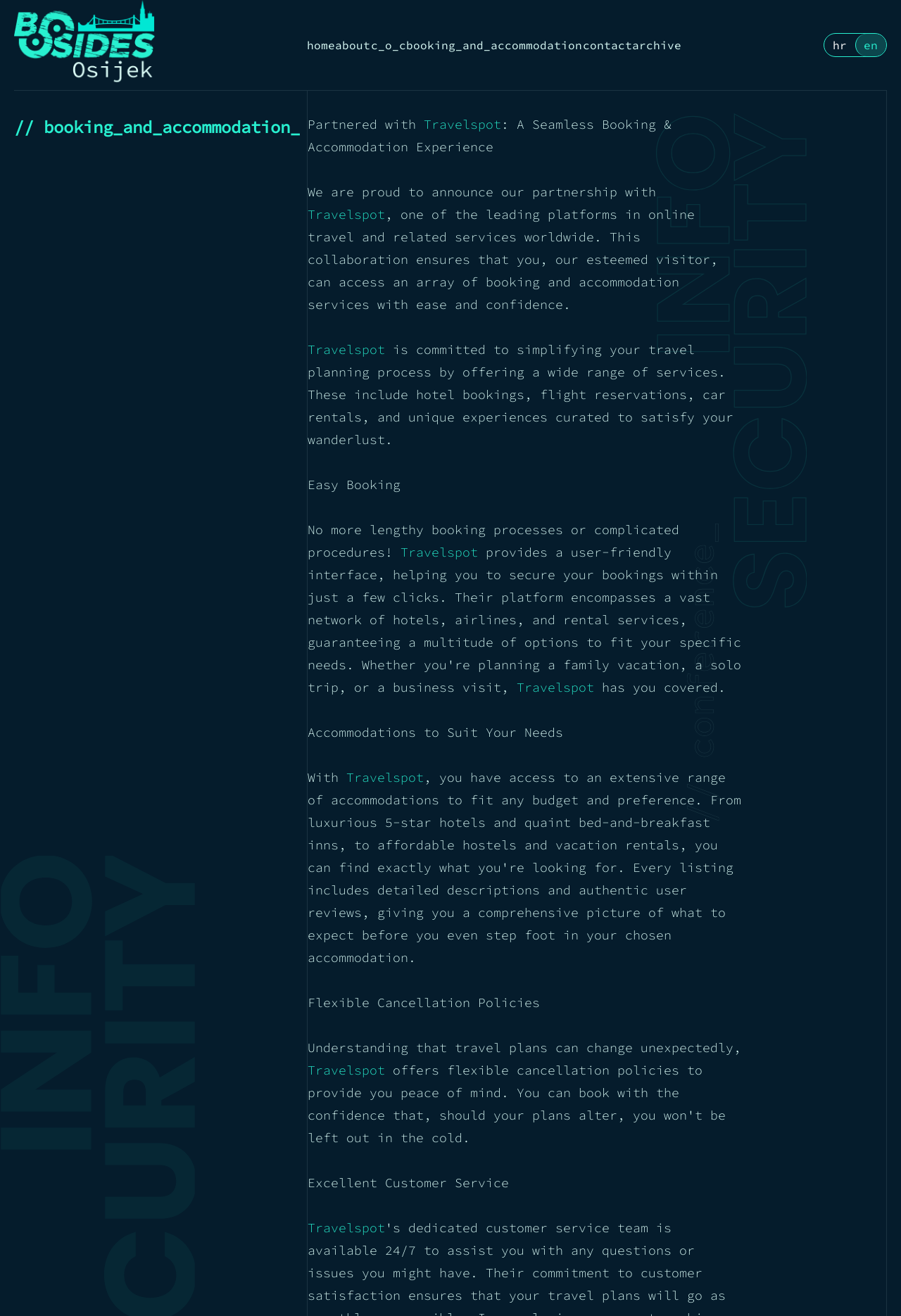Provide an in-depth description of the elements and layout of the webpage.

The webpage is about BSidesOsijek, an information security conference where professionals and hackers meet to exchange ideas and knowledge. At the top left corner, there is a logo of BSides Osijek, which is an image linked to the homepage. 

Below the logo, there is a navigation menu with six links: 'home', 'about', 'c_o_c', 'booking_and_accommodation', 'contact', and 'archive'. These links are aligned horizontally and take up a significant portion of the top section of the page.

To the right of the navigation menu, there are two language options, 'hr' and 'en', which are static text elements.

The main content of the page is divided into sections. The first section announces a partnership with Travelspot, a leading platform in online travel and related services. This section contains three links to Travelspot and several paragraphs of text describing the benefits of this partnership, including easy booking and accommodation services.

Below this section, there are three subheadings: 'Easy Booking', 'Accommodations to Suit Your Needs', and 'Flexible Cancellation Policies'. Each of these subheadings is followed by a brief description and a link to Travelspot. The last section is about excellent customer service, which also includes a link to Travelspot.

Overall, the webpage has a simple and organized layout, with a focus on promoting the partnership with Travelspot and the benefits it brings to visitors.